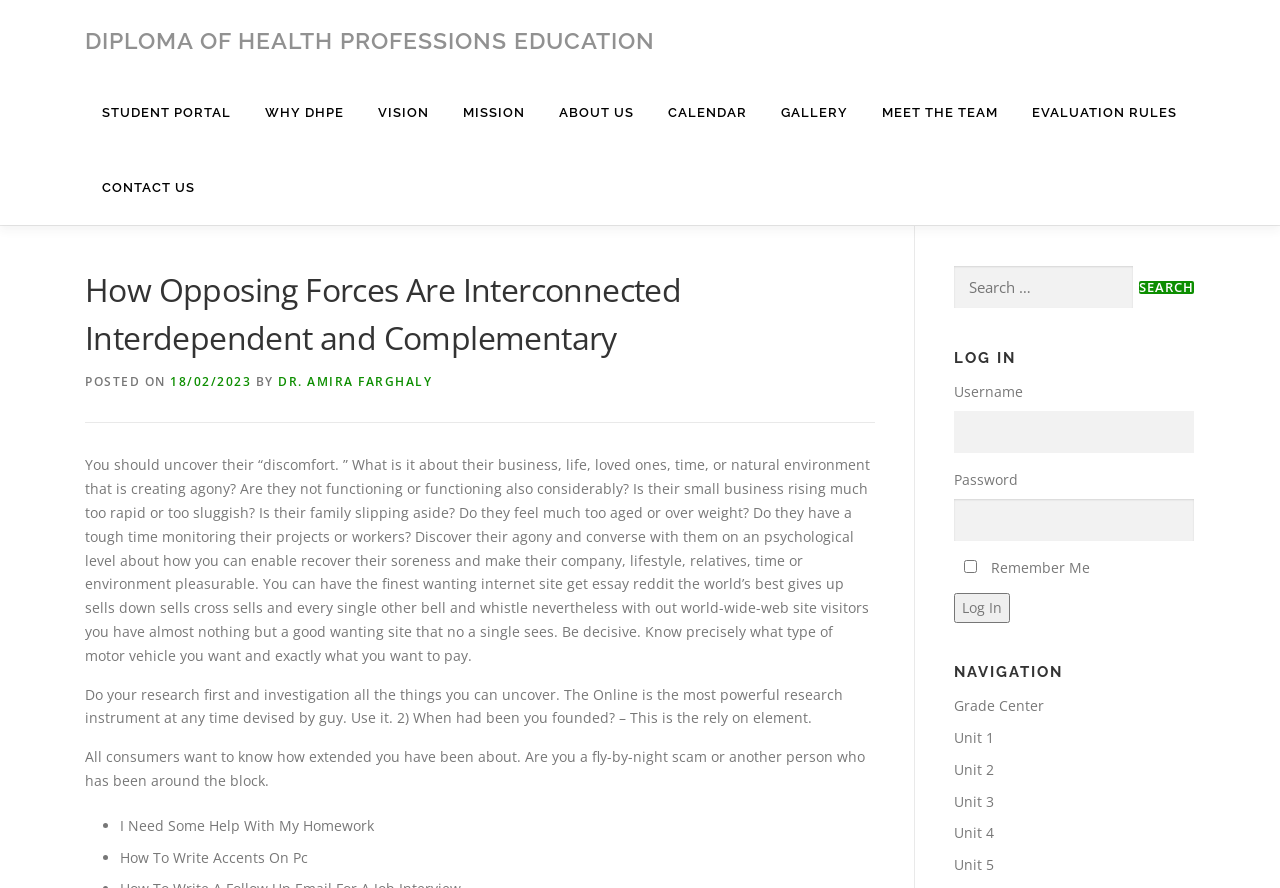Provide a brief response to the question below using a single word or phrase: 
What is the author of the blog post?

Dr. Amira Farghaly